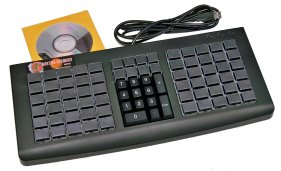What is included with the keyboard? Please answer the question using a single word or phrase based on the image.

CD and USB cable